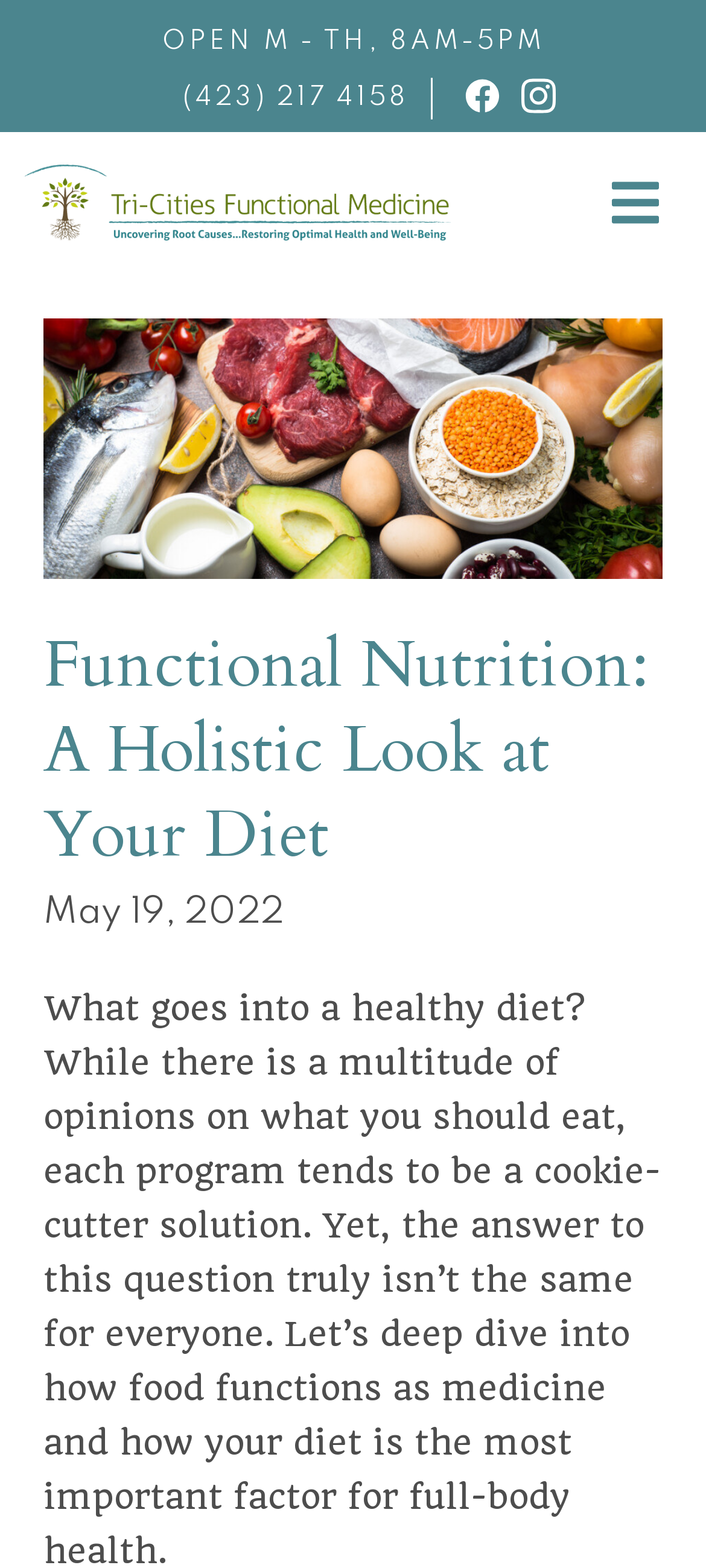Given the element description (423) 217 4158, specify the bounding box coordinates of the corresponding UI element in the format (top-left x, top-left y, bottom-right x, bottom-right y). All values must be between 0 and 1.

[0.259, 0.049, 0.579, 0.076]